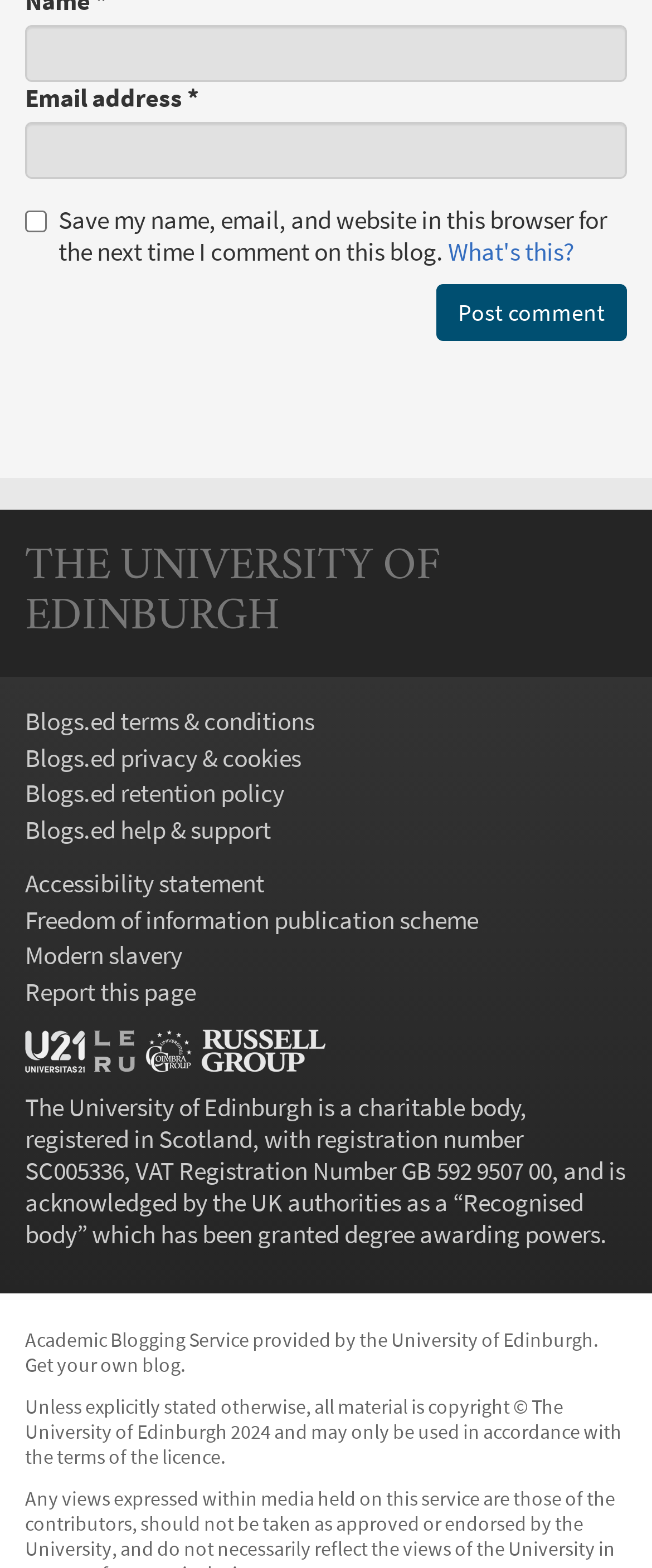What is the purpose of the checkbox?
Using the information from the image, provide a comprehensive answer to the question.

I found the answer by looking at the checkbox element with the text 'Save my name, email, and website in this browser for the next time I comment on this blog. What's this?' which indicates that the checkbox is used to save the user's information for future comments.